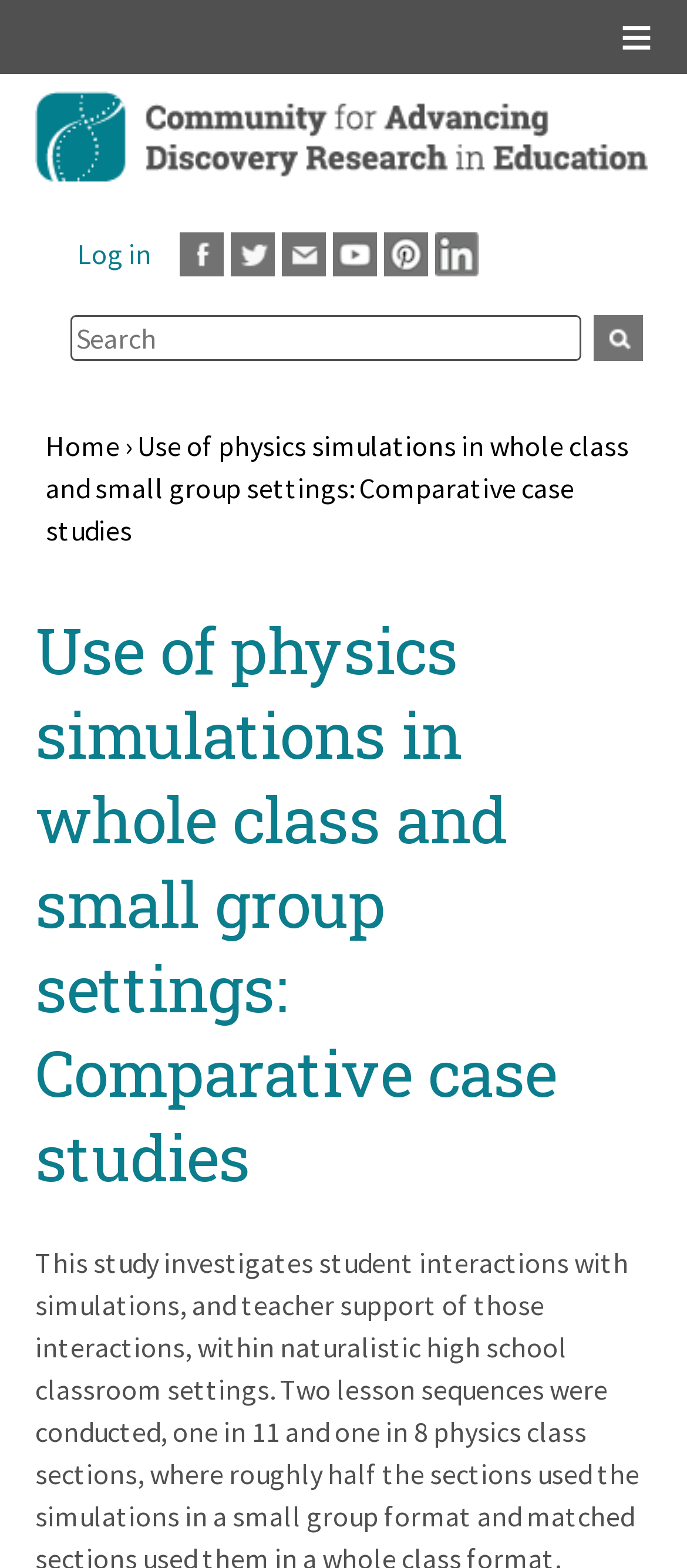Determine the bounding box coordinates for the region that must be clicked to execute the following instruction: "Log in to the account".

[0.113, 0.15, 0.221, 0.173]